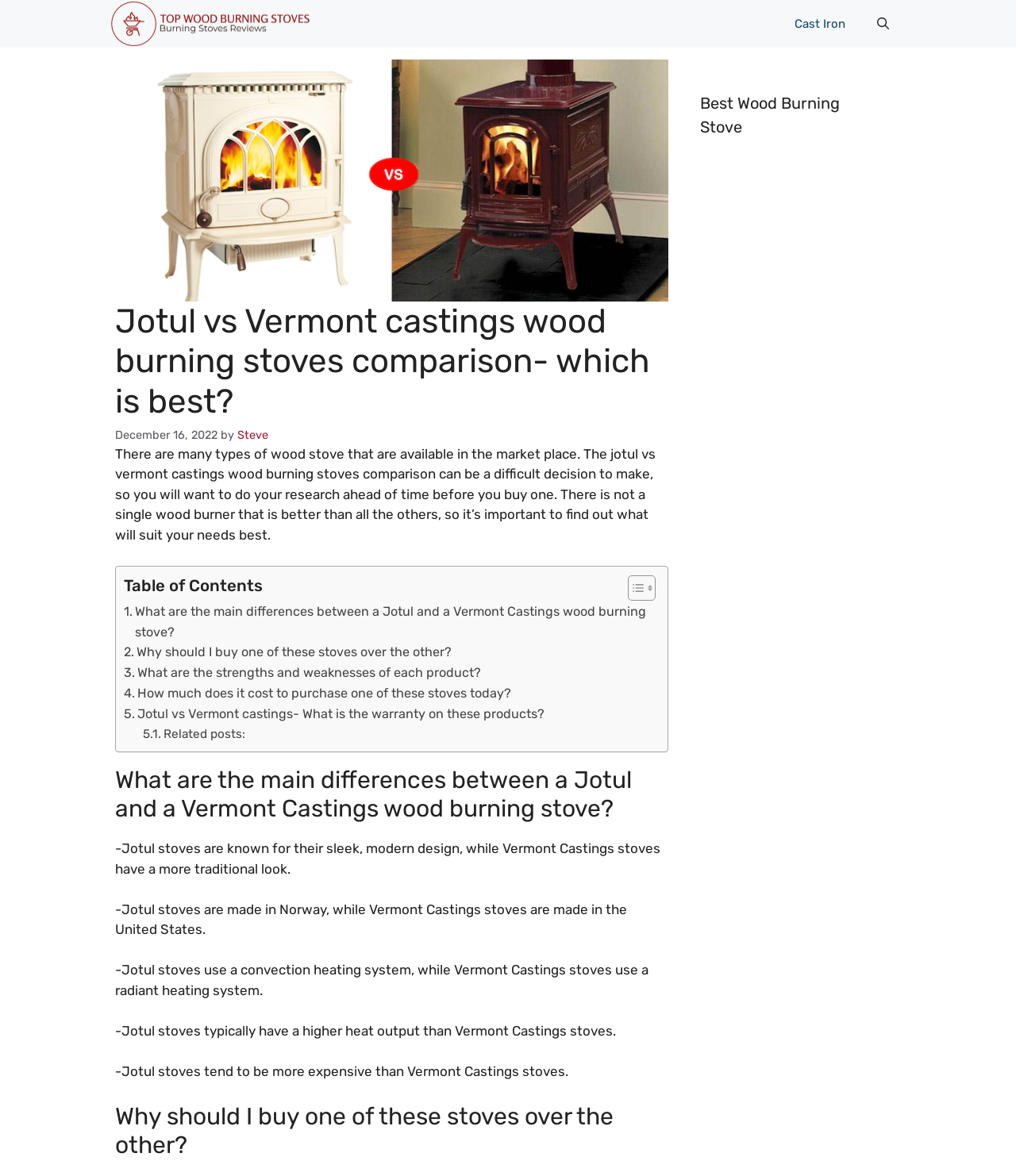Show me the bounding box coordinates of the clickable region to achieve the task as per the instruction: "Read the article by clicking on the 'Steve' link".

[0.234, 0.364, 0.264, 0.376]